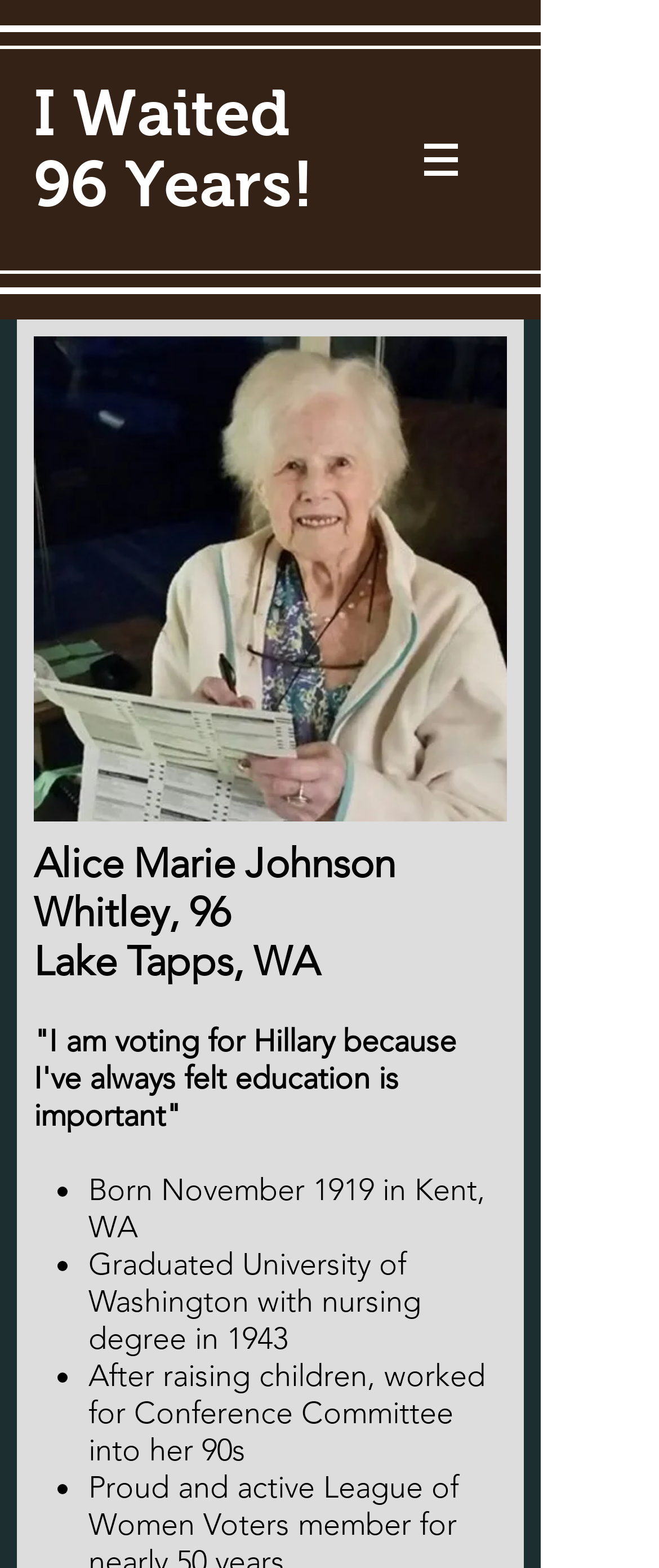Where is Lake Tapps located?
Please provide a single word or phrase as the answer based on the screenshot.

WA